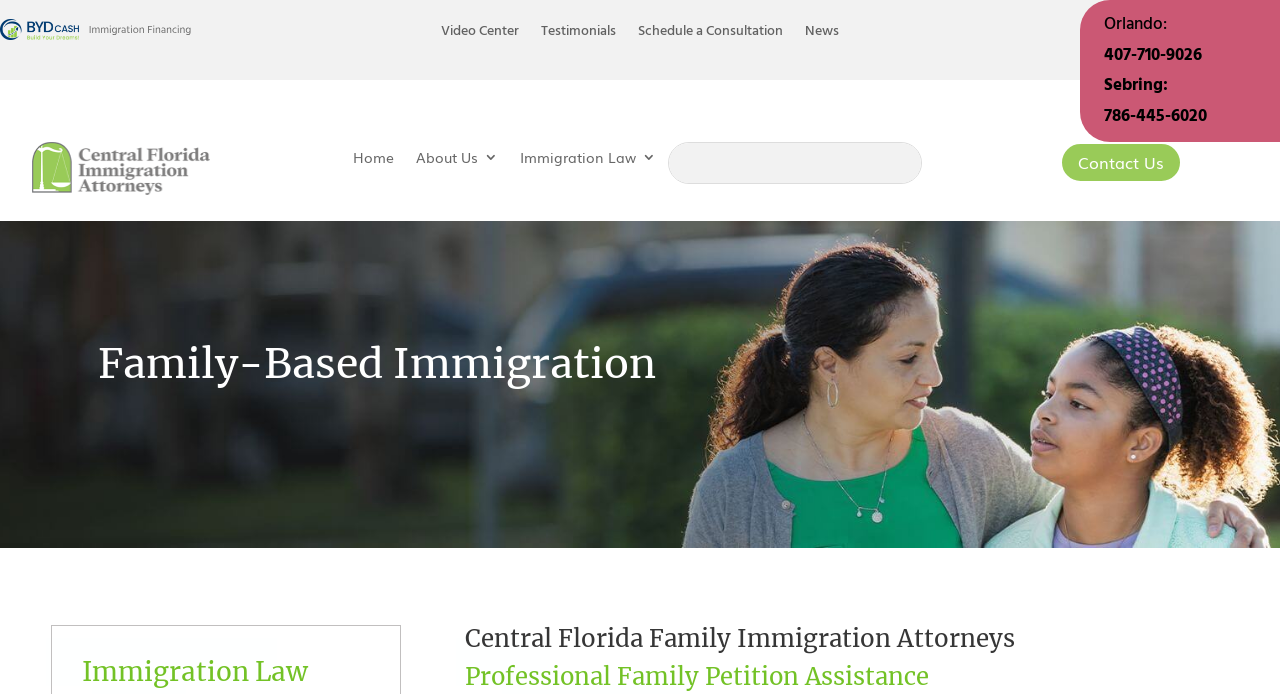Show the bounding box coordinates of the region that should be clicked to follow the instruction: "Call the Orlando office."

[0.863, 0.058, 0.939, 0.103]